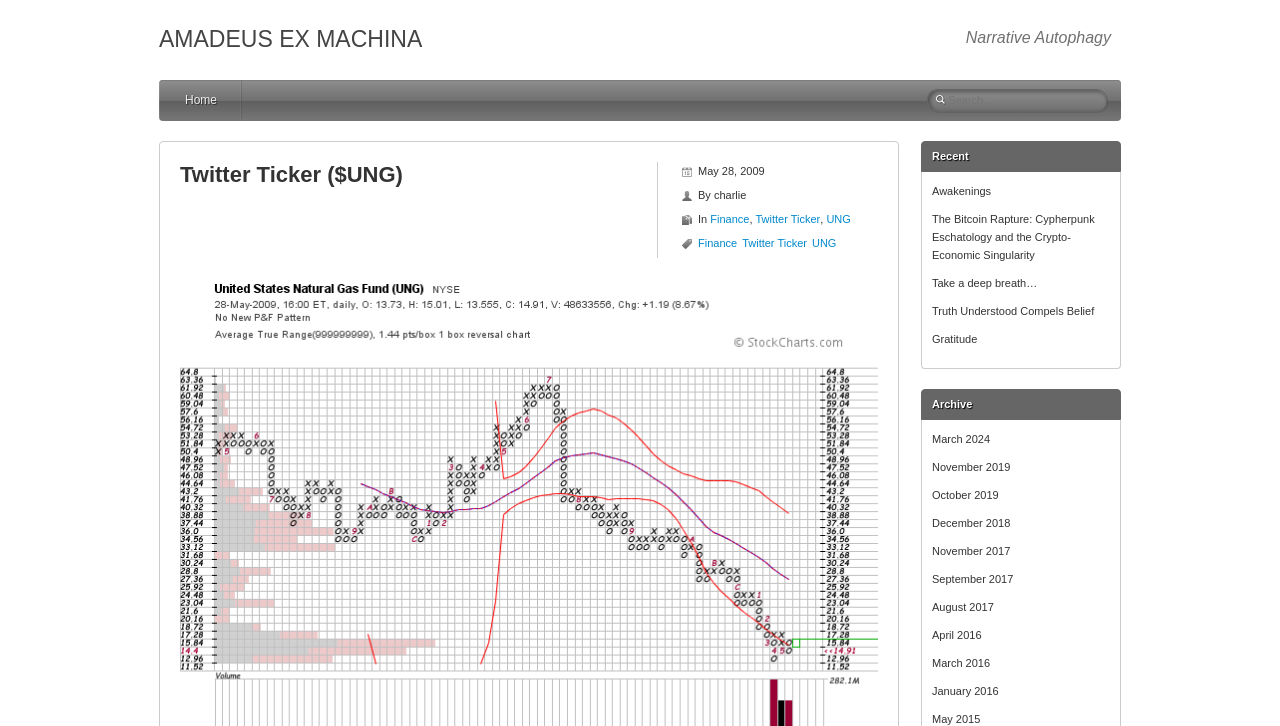Extract the bounding box coordinates of the UI element described: "Truth Understood Compels Belief". Provide the coordinates in the format [left, top, right, bottom] with values ranging from 0 to 1.

[0.728, 0.42, 0.855, 0.436]